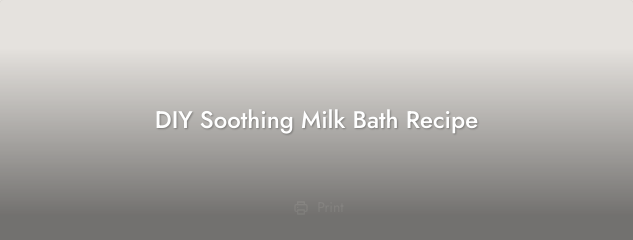Give a detailed account of the visual content in the image.

The image features a serene scene of a bathtub filled with a soothing milk bath, adorned with delicate flower petals, creating a calming ambiance perfect for relaxation. It accompanies the "DIY Soothing Milk Bath Recipe," inviting viewers to indulge in a tranquil at-home spa experience. Alongside the aesthetic appeal, the recipe suggests how simple ingredients like milk, Epsom salt, and essential oils can enhance the bath's soothing properties. This visual inspires a sense of peace and self-care, encouraging individuals to take a moment for themselves in a soothing environment.